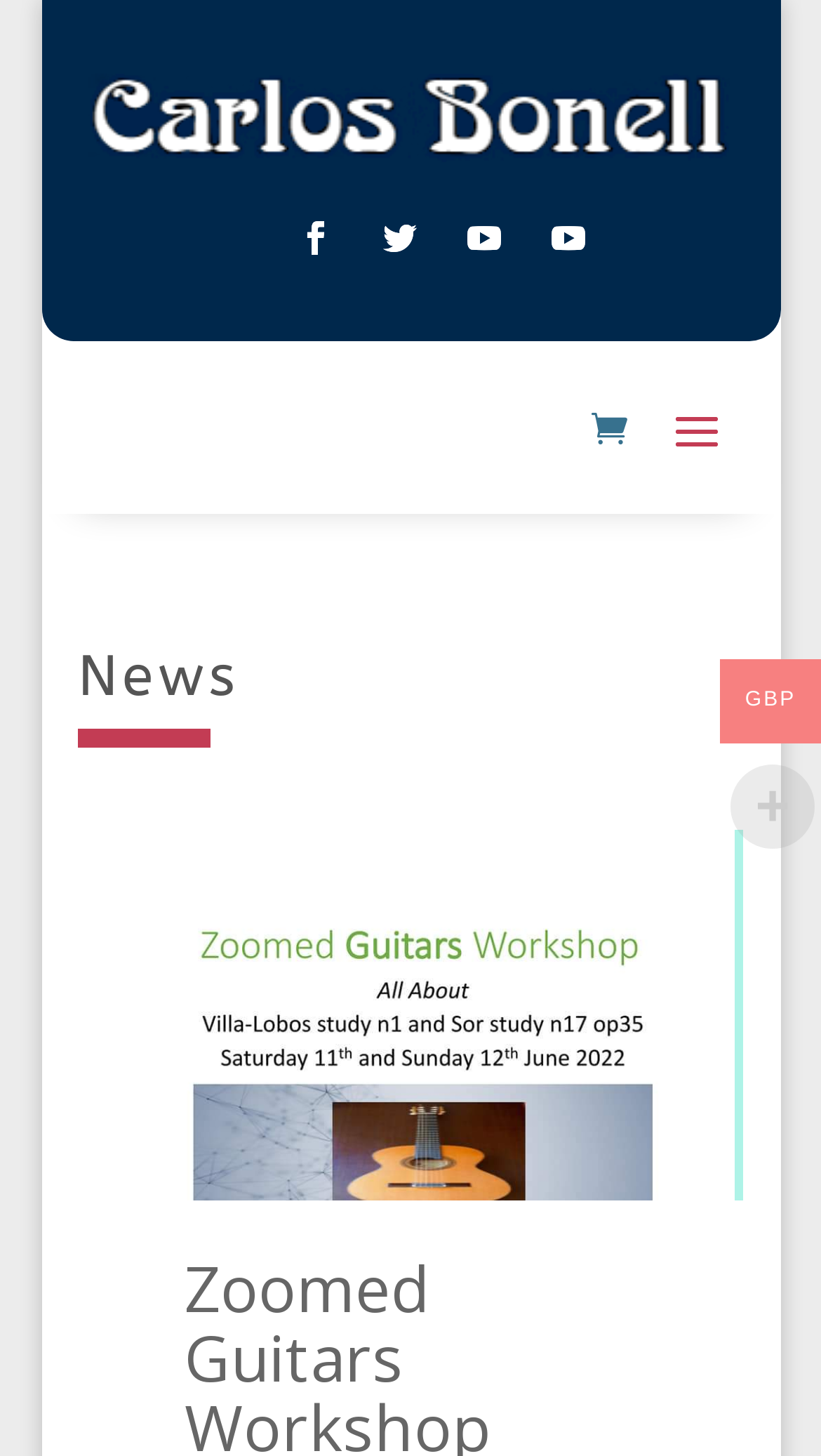What is the symbol on the link at the top right? Examine the screenshot and reply using just one word or a brief phrase.

\ue07a